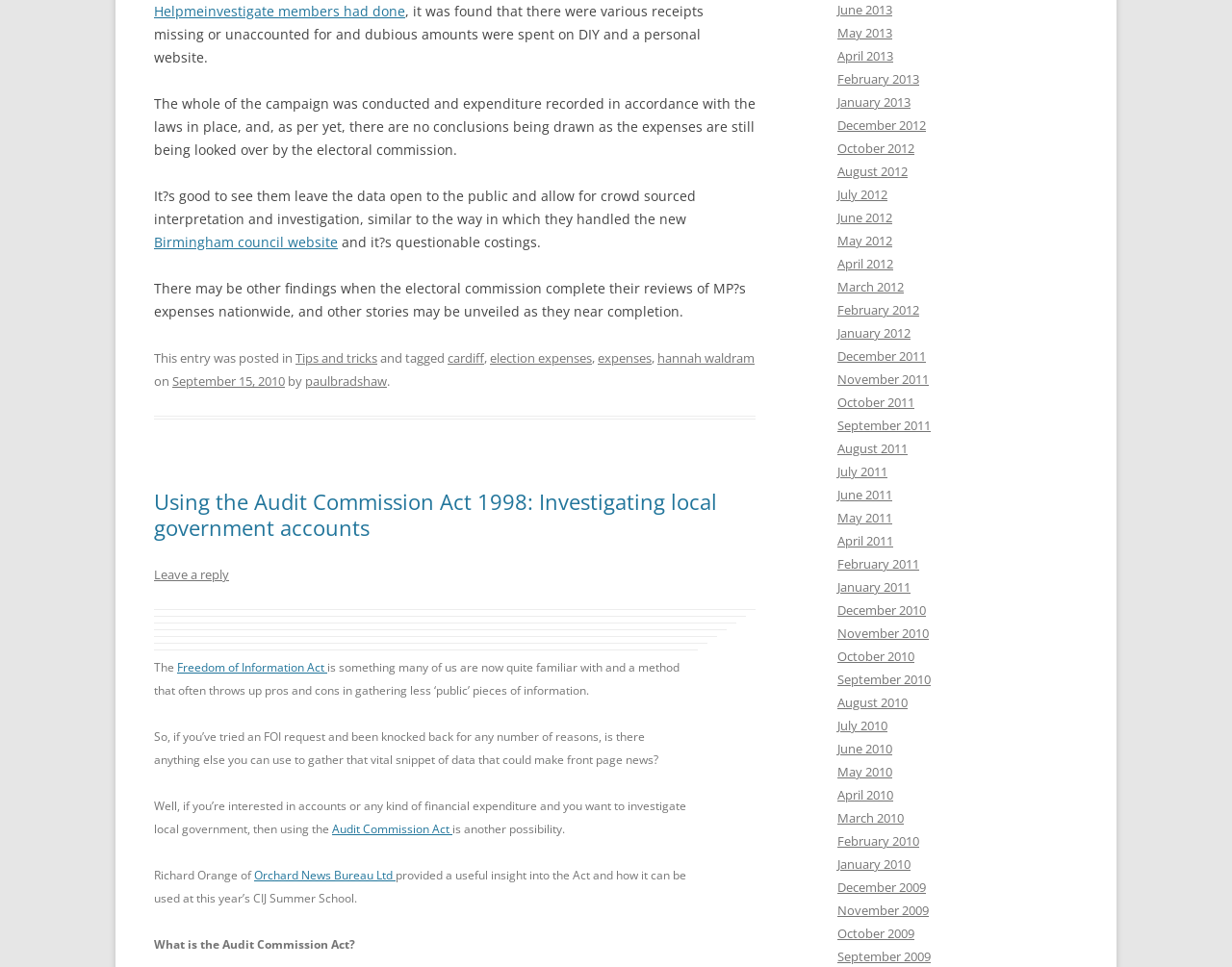What is the Act mentioned in the blog post?
Provide a detailed answer to the question using information from the image.

The Act mentioned in the blog post can be determined by reading the heading 'Using the Audit Commission Act 1998: Investigating local government accounts' which is located at the top of the webpage.